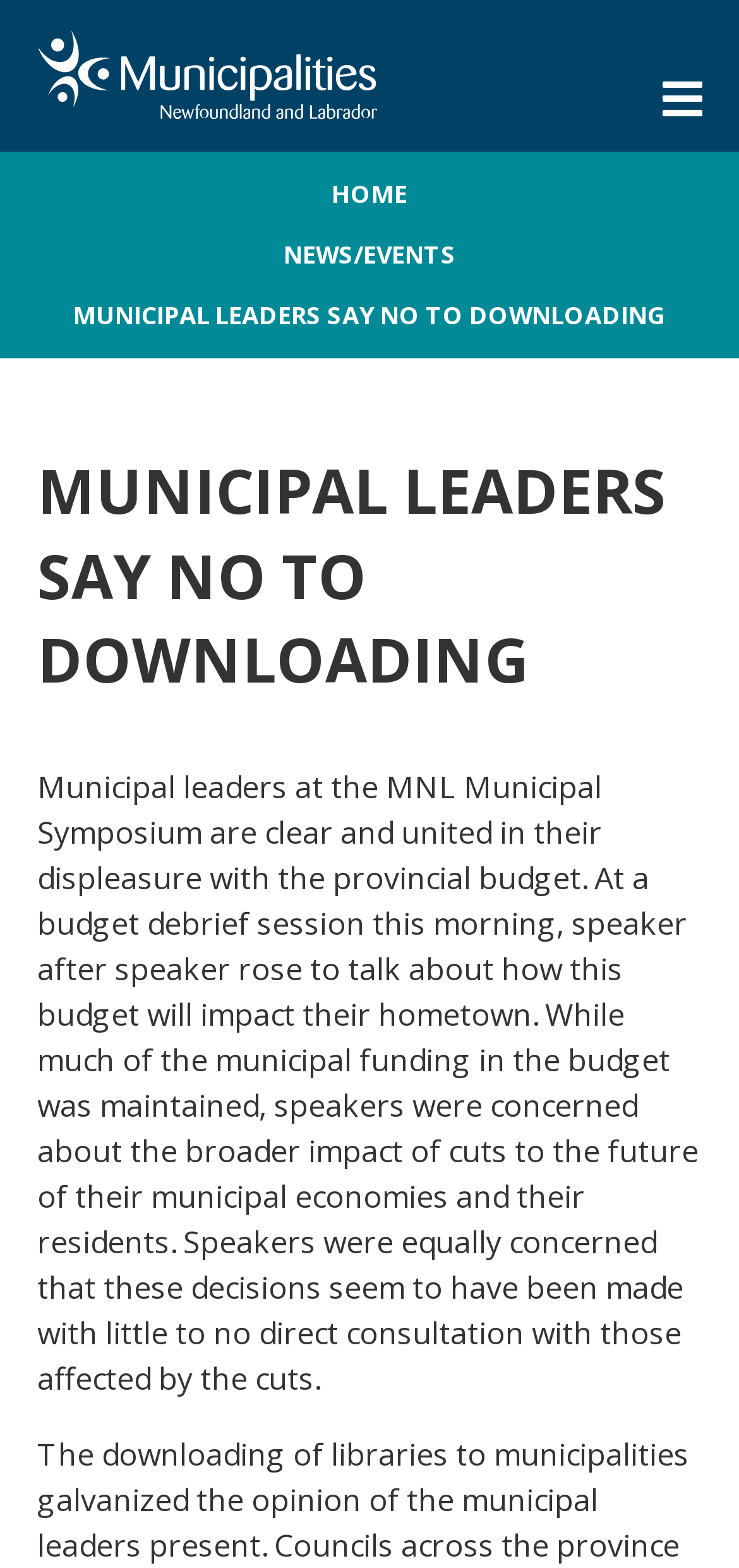How many checkboxes are there?
Give a single word or phrase as your answer by examining the image.

9